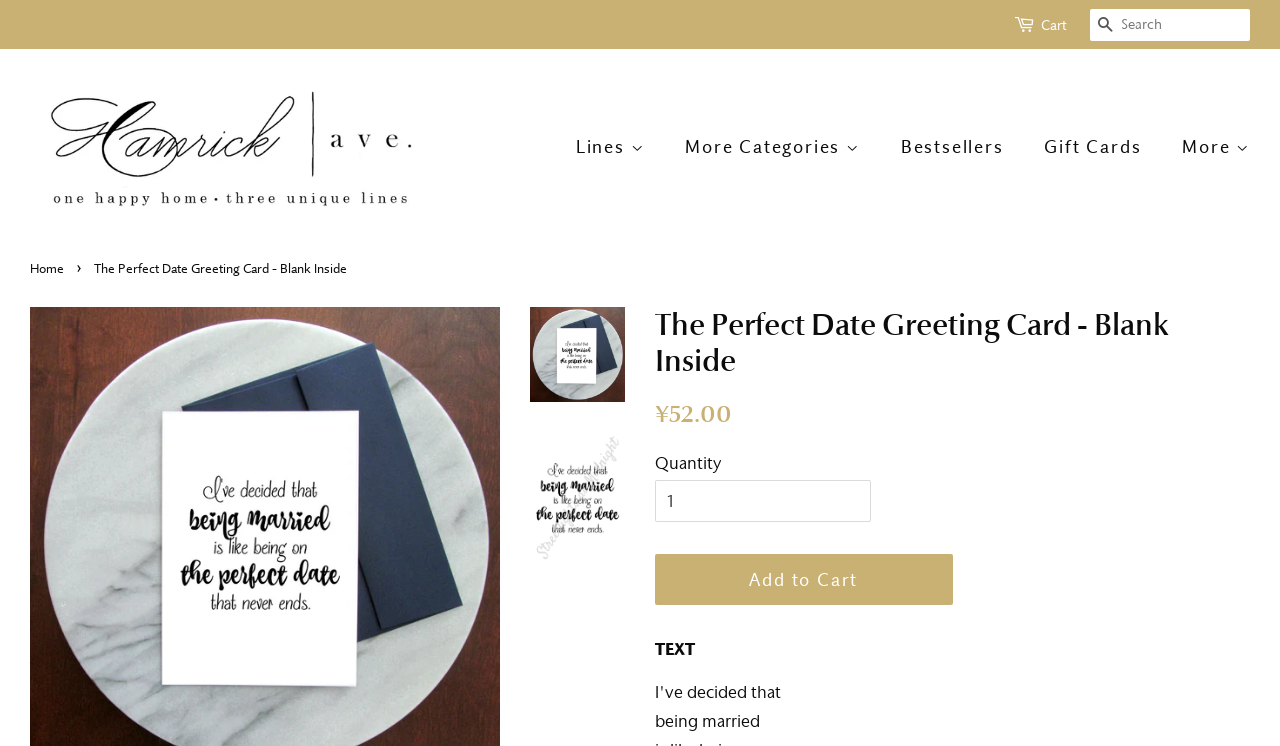Please find the bounding box coordinates in the format (top-left x, top-left y, bottom-right x, bottom-right y) for the given element description. Ensure the coordinates are floating point numbers between 0 and 1. Description: Cedar Era Home Collection

[0.584, 0.279, 0.73, 0.368]